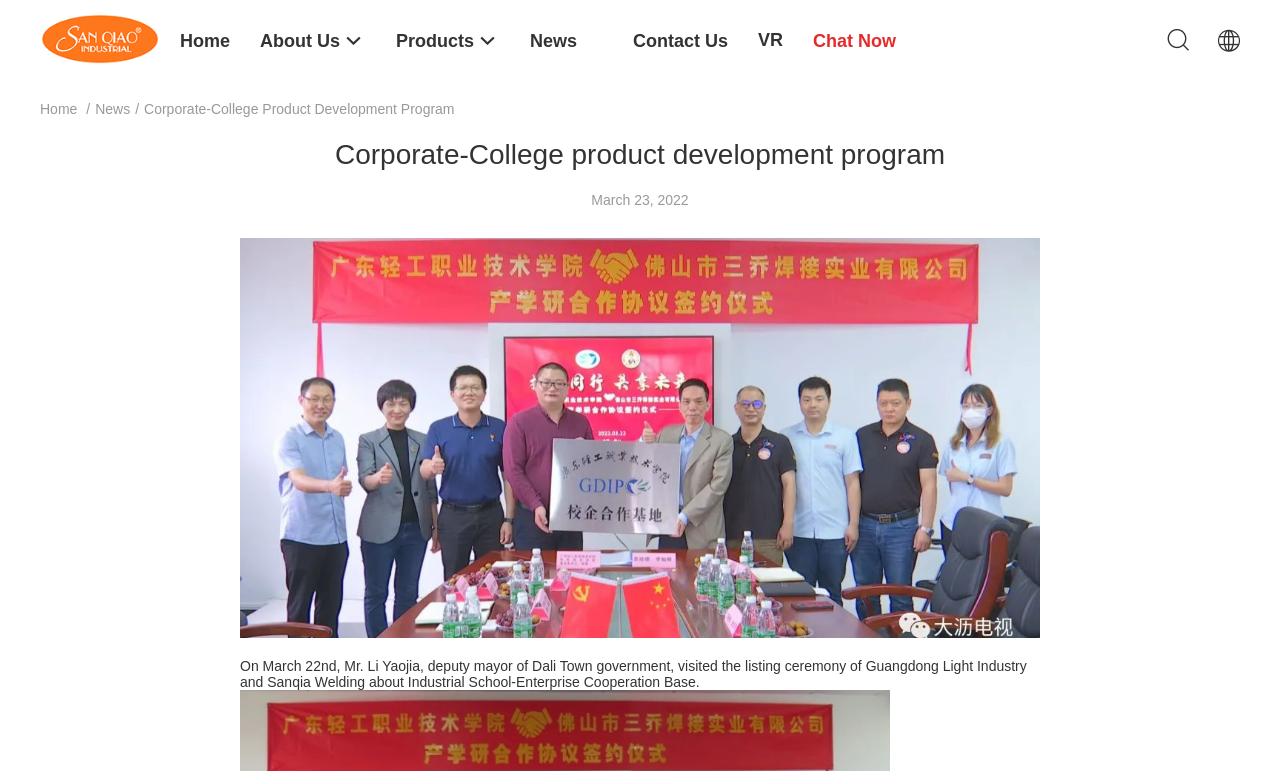Determine the bounding box coordinates for the area that needs to be clicked to fulfill this task: "View About Us". The coordinates must be given as four float numbers between 0 and 1, i.e., [left, top, right, bottom].

[0.203, 0.0, 0.286, 0.104]